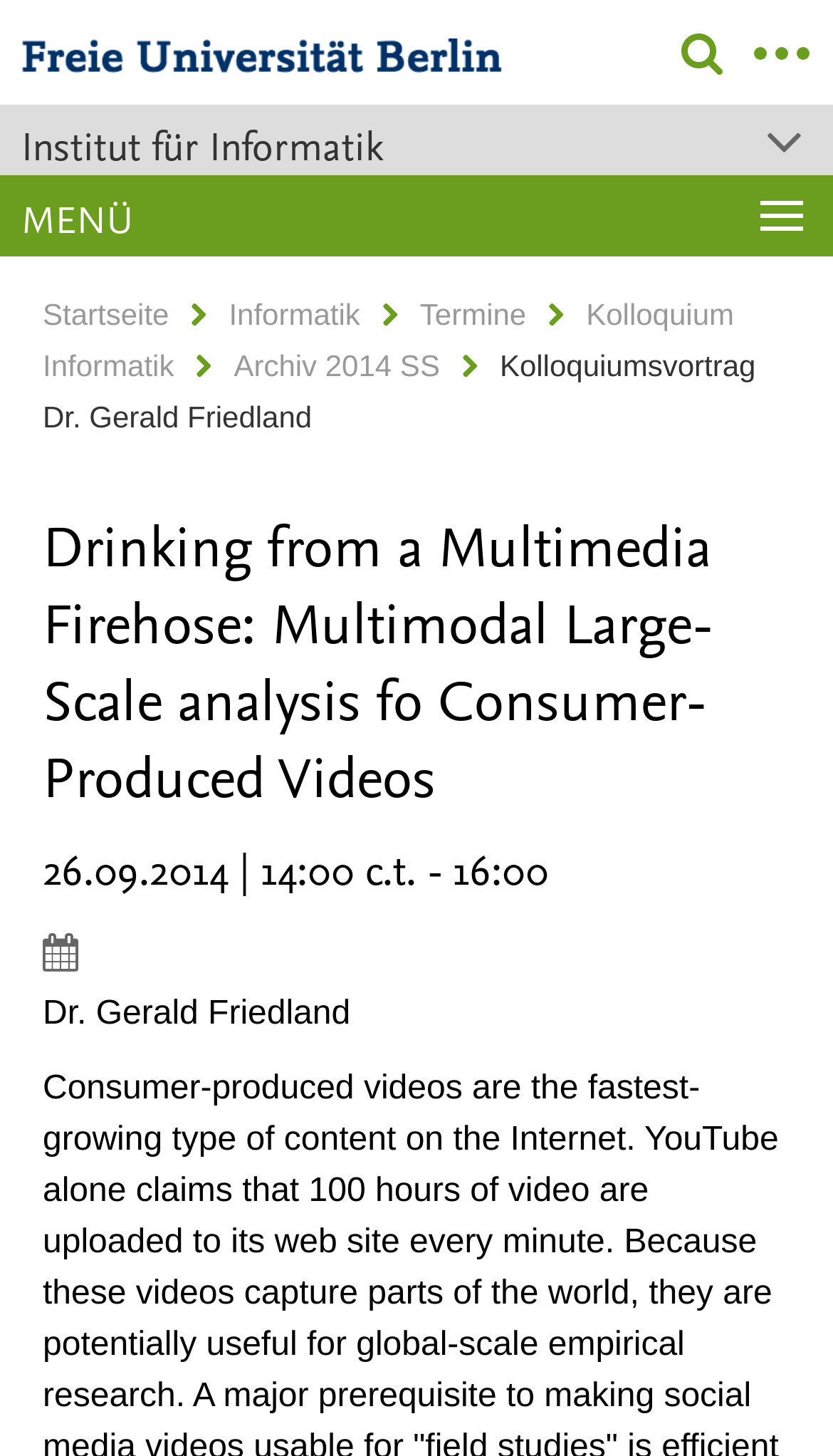How many menu items are there?
Please provide a detailed and thorough answer to the question.

I found the answer by counting the number of link elements under the 'MENÜ' static text element, which are 'Startseite', 'Informatik', 'Termine', and 'Kolloquium Informatik'.